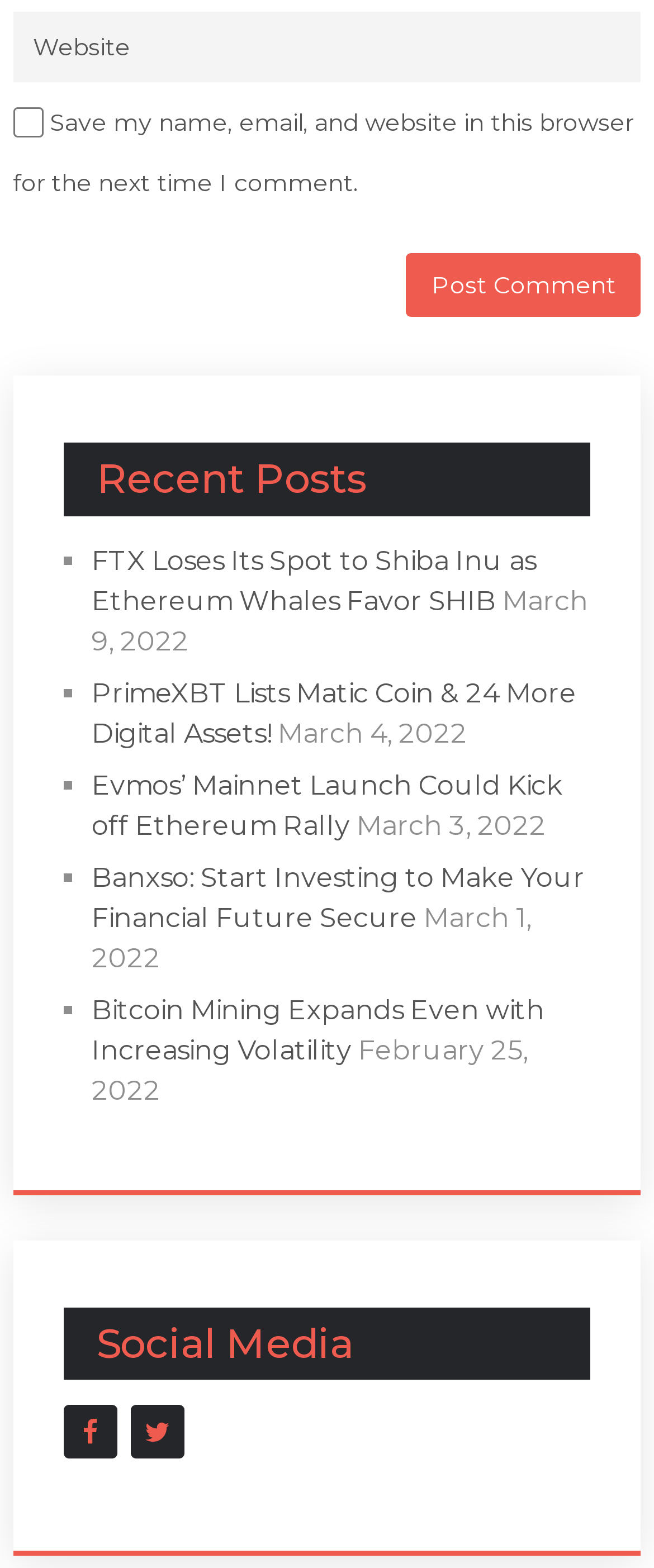Please specify the bounding box coordinates of the clickable section necessary to execute the following command: "Visit social media".

[0.097, 0.896, 0.179, 0.93]